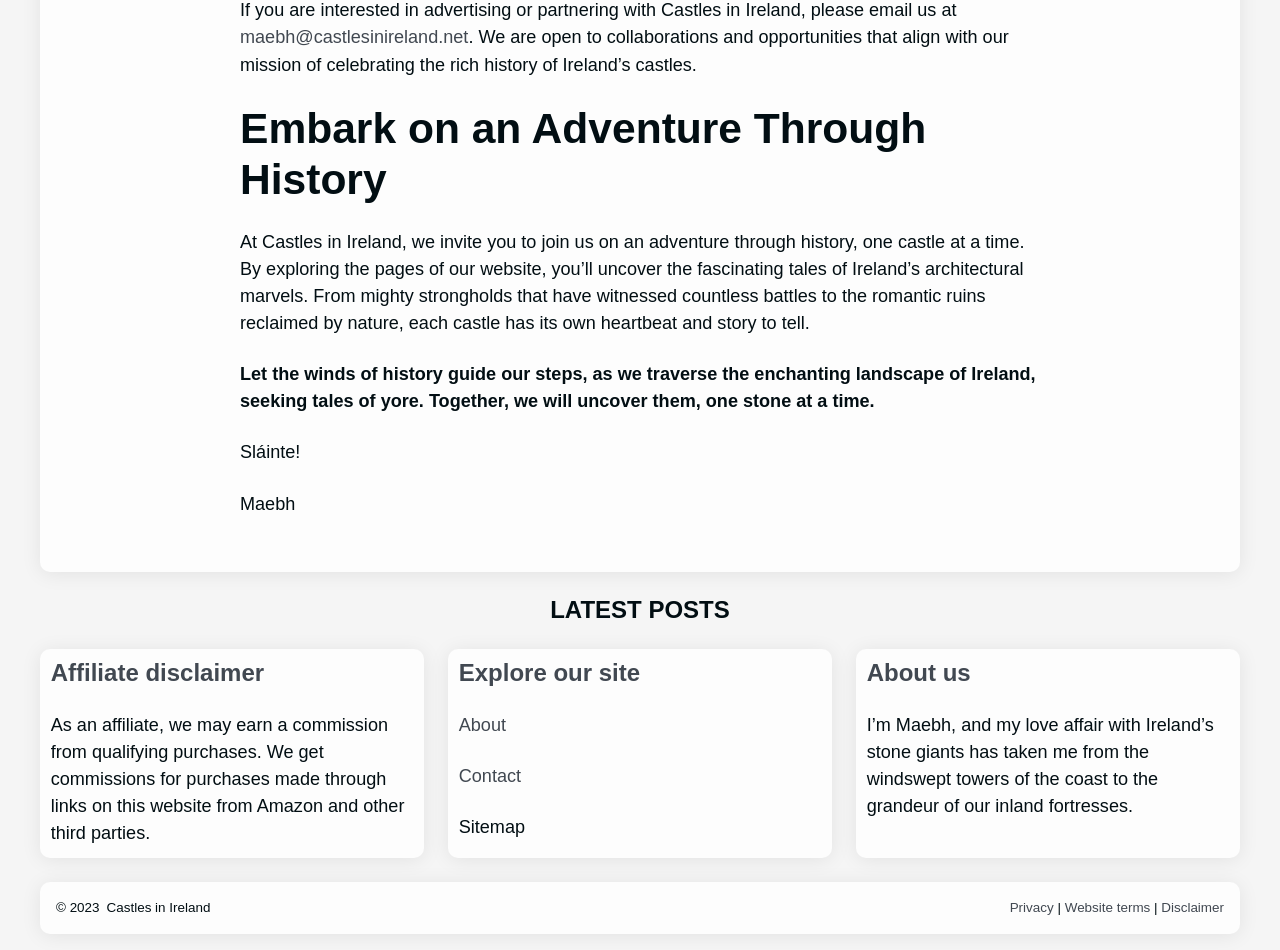Locate the bounding box coordinates of the element I should click to achieve the following instruction: "Read about the latest posts".

[0.031, 0.627, 0.969, 0.657]